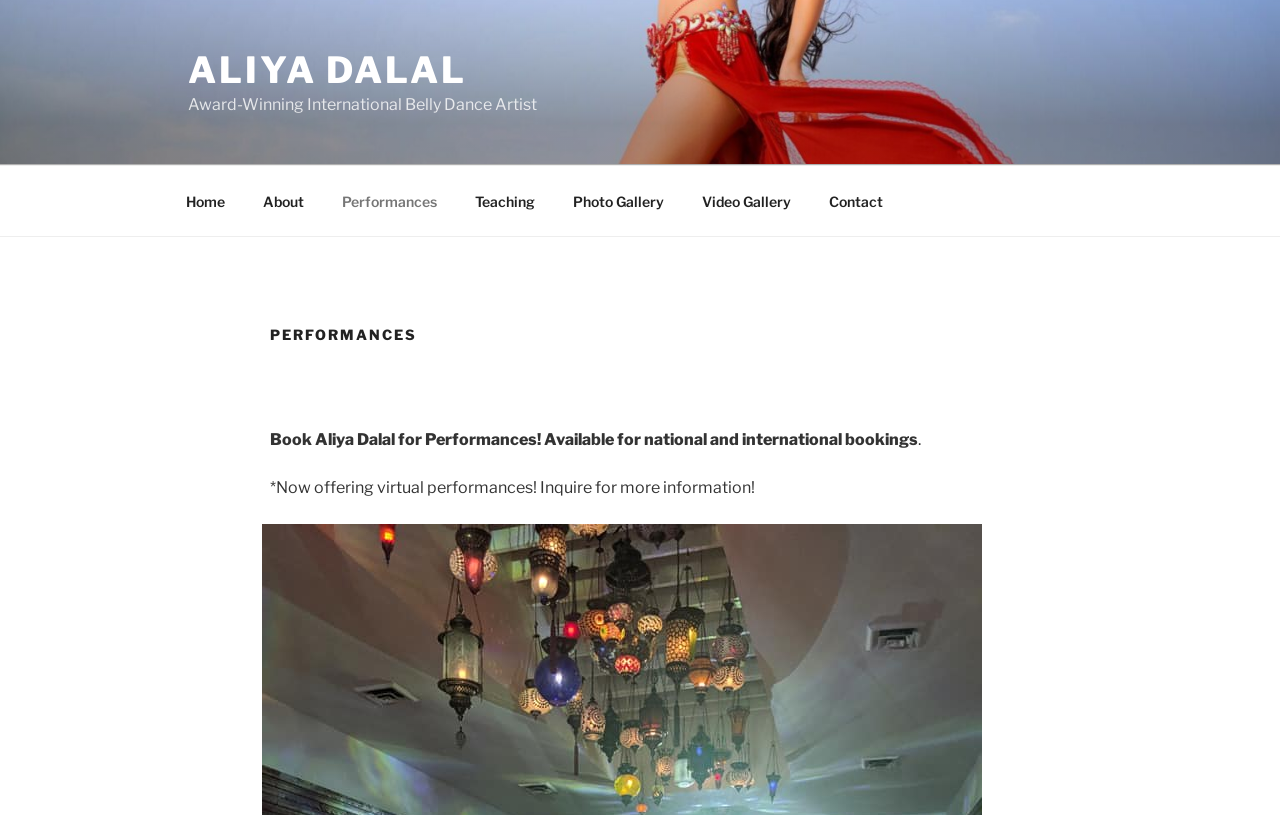Determine the bounding box coordinates for the area that needs to be clicked to fulfill this task: "check virtual performances details". The coordinates must be given as four float numbers between 0 and 1, i.e., [left, top, right, bottom].

[0.211, 0.587, 0.59, 0.61]